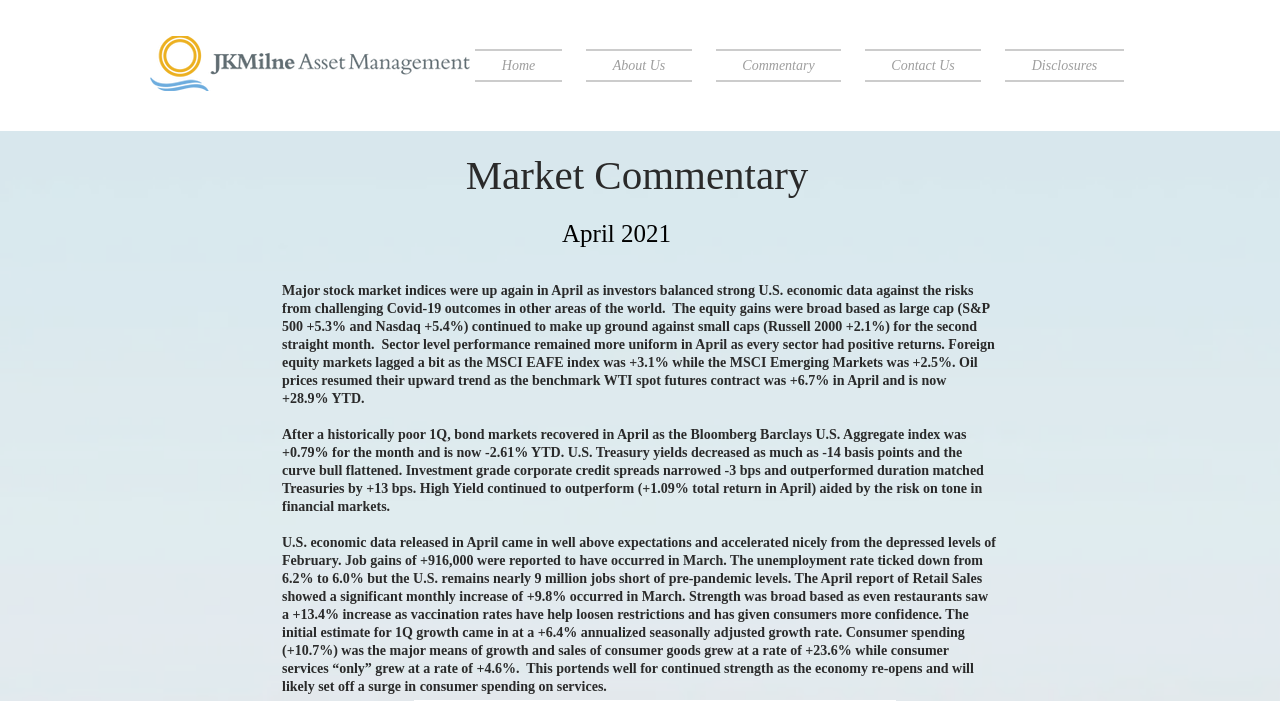What is the topic of the commentary?
Please provide a detailed answer to the question.

Based on the webpage, the topic of the commentary is market, as indicated by the heading 'Market Commentary' and the discussion of stock market indices, economic data, and bond markets in the text.